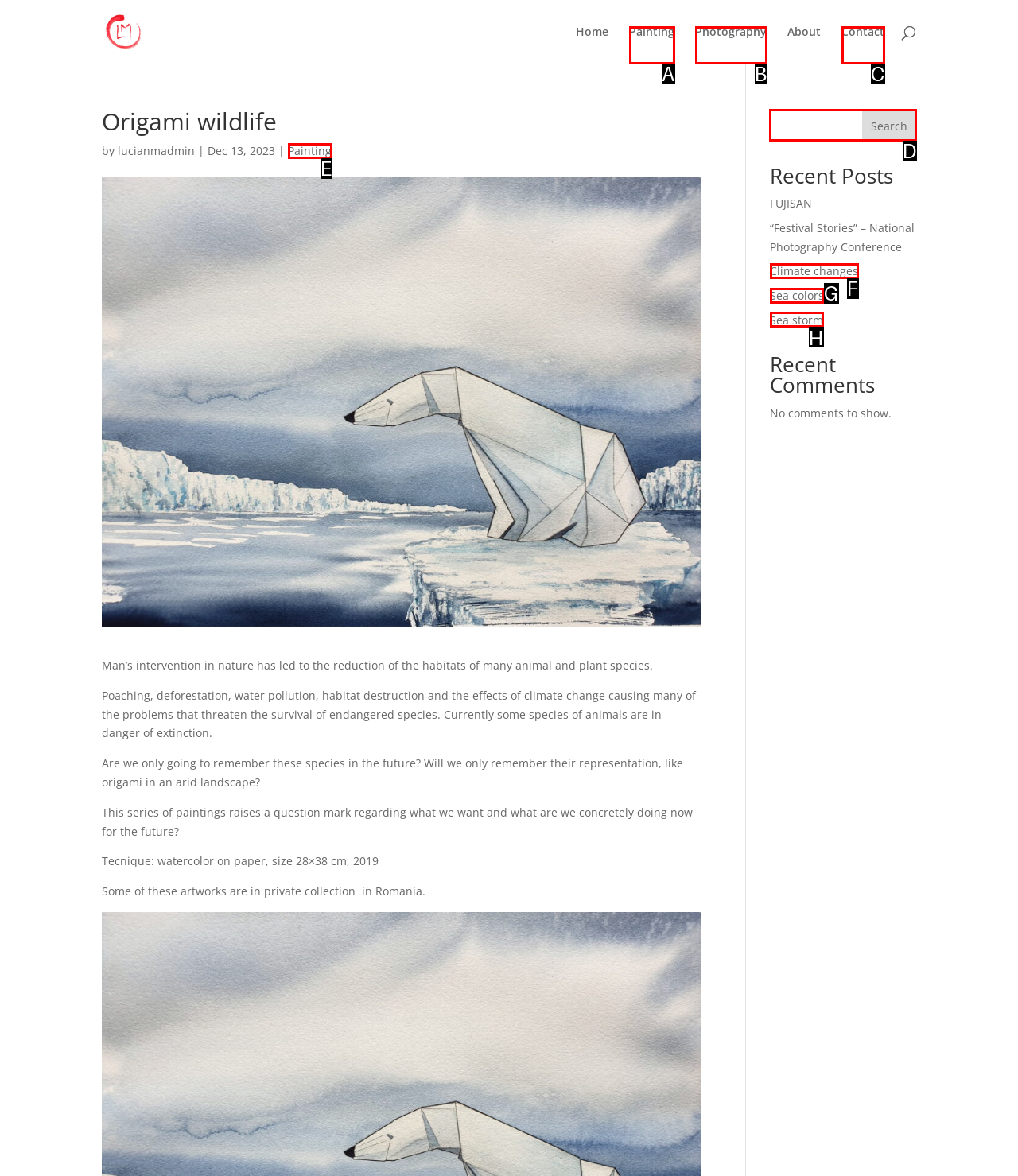Select the HTML element that needs to be clicked to perform the task: Search for something. Reply with the letter of the chosen option.

D